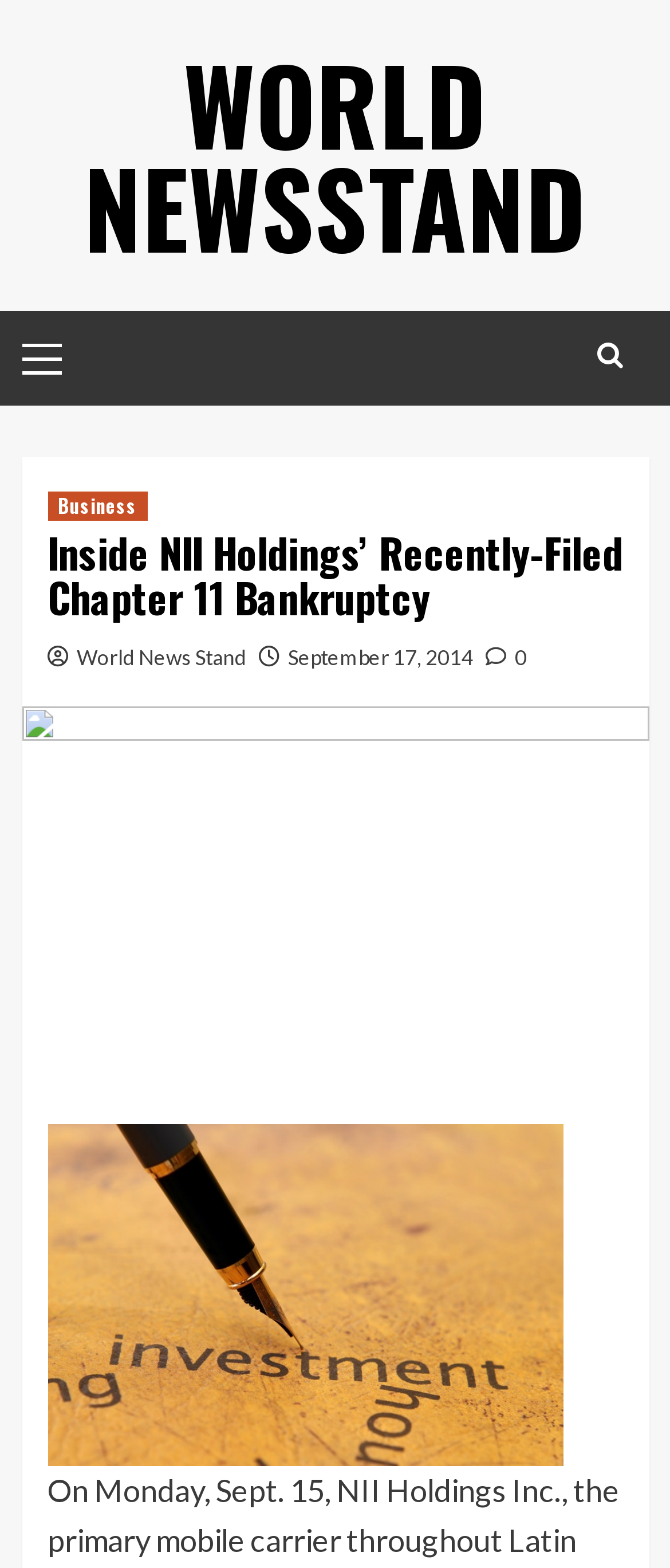Answer the following inquiry with a single word or phrase:
Is there an image on the webpage?

Yes